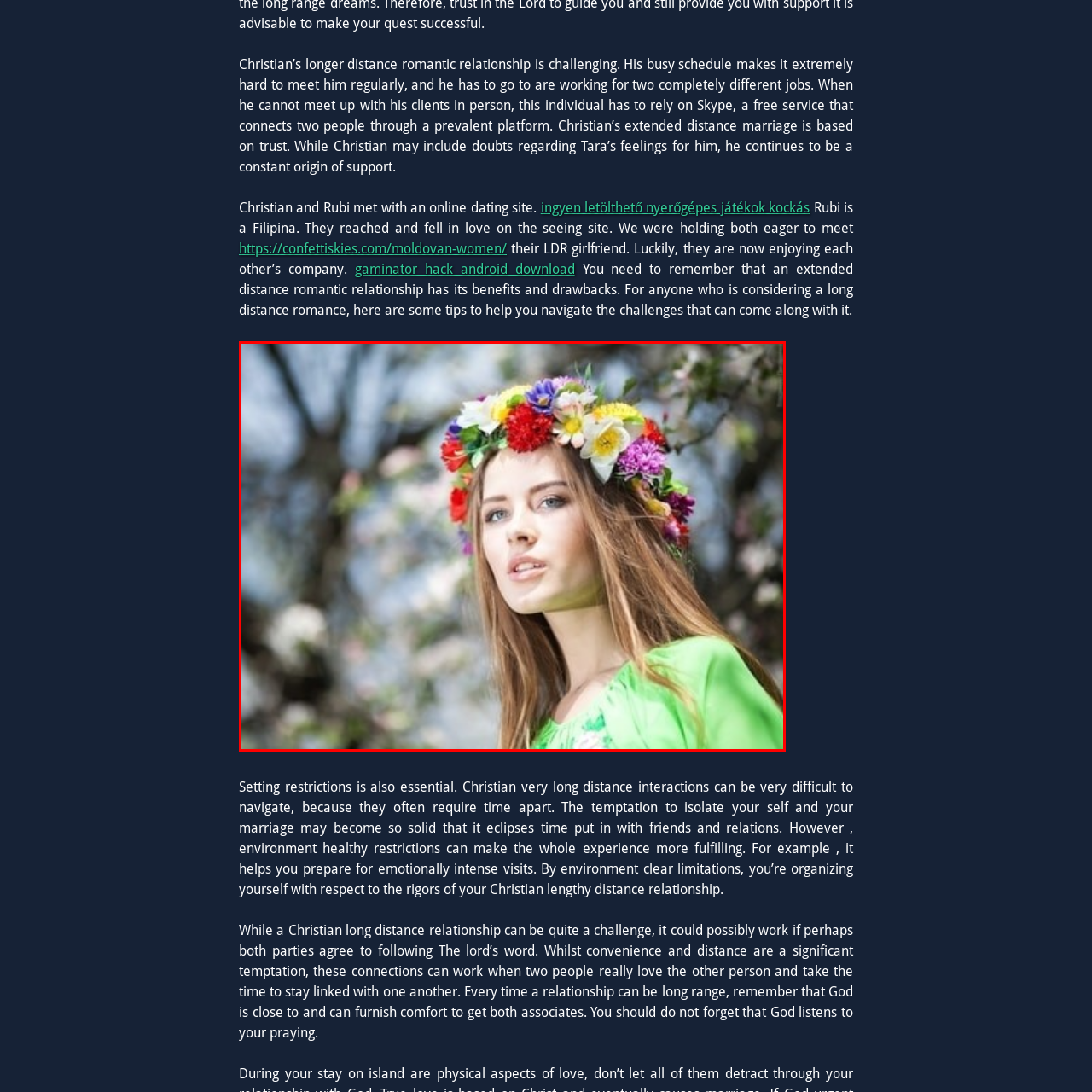Provide an extensive and detailed caption for the image section enclosed by the red boundary.

The image showcases a young woman with long, flowing hair adorned with a vibrant floral crown made of various flowers in bright colors, including yellows, reds, and purples. She wears a striking green blouse, which complements her lively appearance. The background features a blurred garden scene, suggesting a spring or summer setting, filled with blooming flowers and soft natural light. Her expression is confident and serene, capturing a moment of beauty and grace amidst a picturesque backdrop. The image resonates with themes of love and nature, reflecting the joy found in personal connections, much like the relationships explored in the accompanying text about long-distance romance.